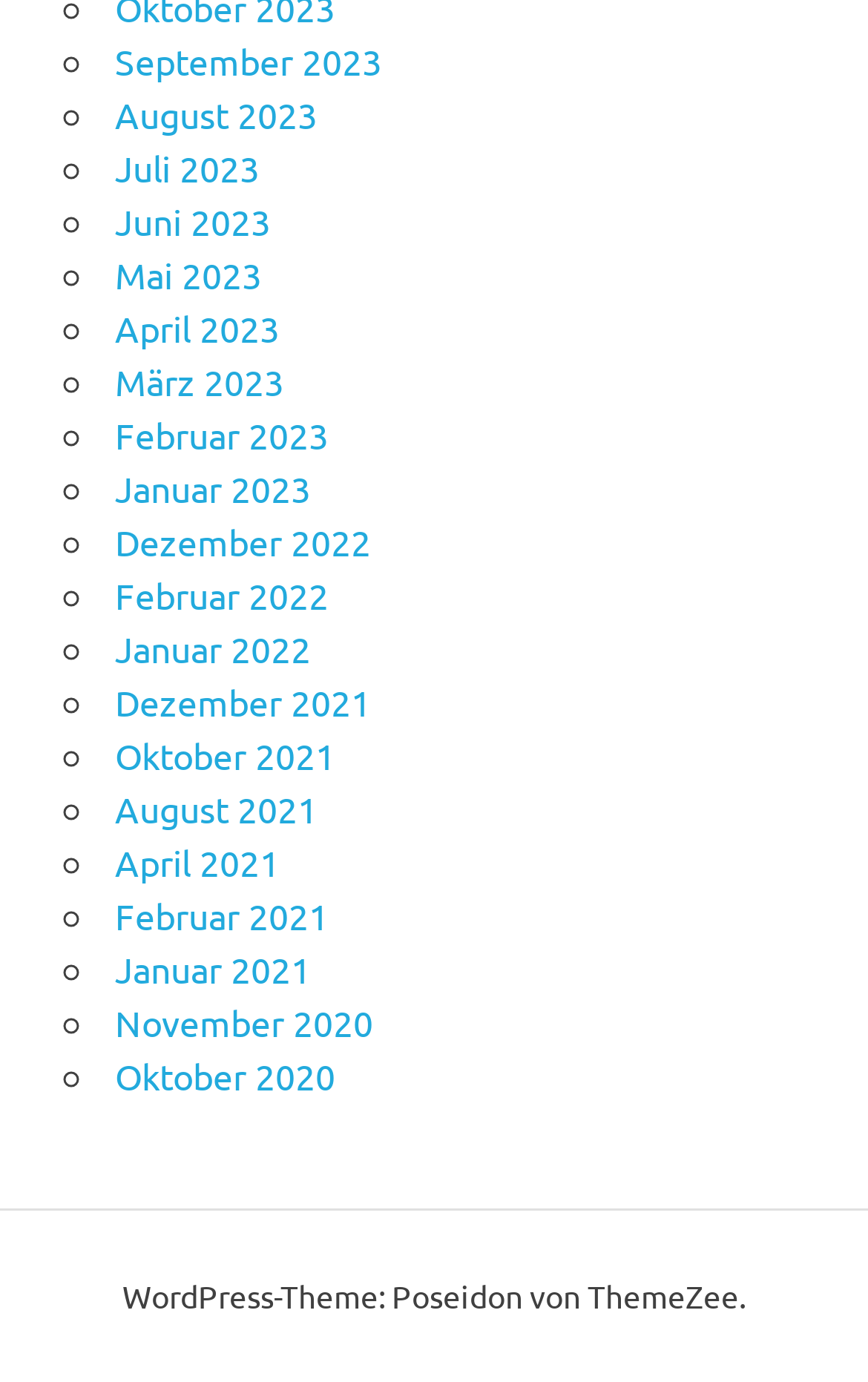Specify the bounding box coordinates of the area to click in order to execute this command: 'Click Juli 2023'. The coordinates should consist of four float numbers ranging from 0 to 1, and should be formatted as [left, top, right, bottom].

[0.133, 0.105, 0.299, 0.138]